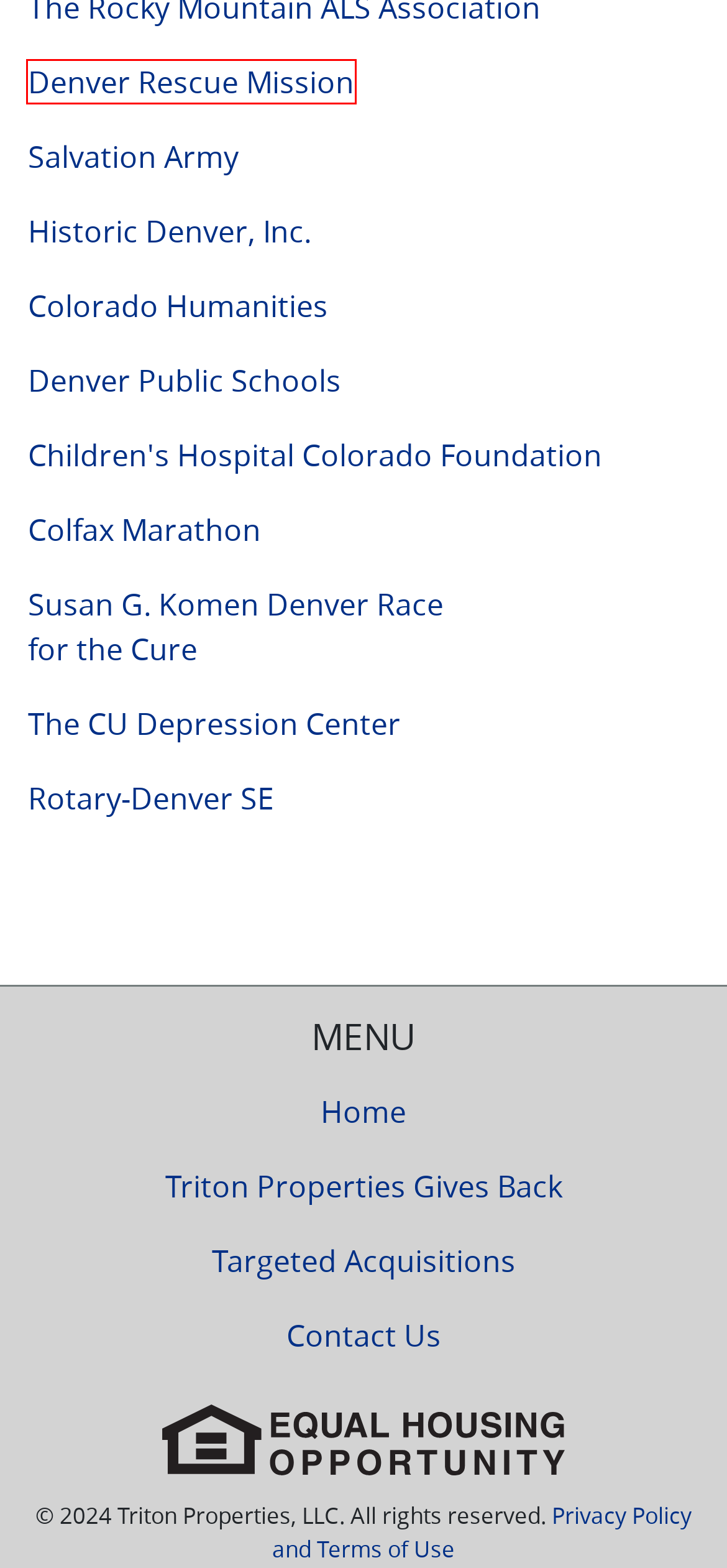You have a screenshot of a webpage with a red rectangle bounding box around a UI element. Choose the best description that matches the new page after clicking the element within the bounding box. The candidate descriptions are:
A. Triton Properties LLC
B. Privacy Policy and Terms of Use – Triton Properties LLC
C. Home - Colorado Humanities
D. Helen and Arthur E. Johnson Depression Center – University of Colorado Anschutz Medical Campus
E. Special Needs Therapy Programs, Family Summer Camp | Adam's Camp
F. Denver Rescue Mission - Help people experiencing homelessness today.
G. Targeted Acquisitions – Triton Properties LLC
H. Contact Us – Triton Properties LLC

F